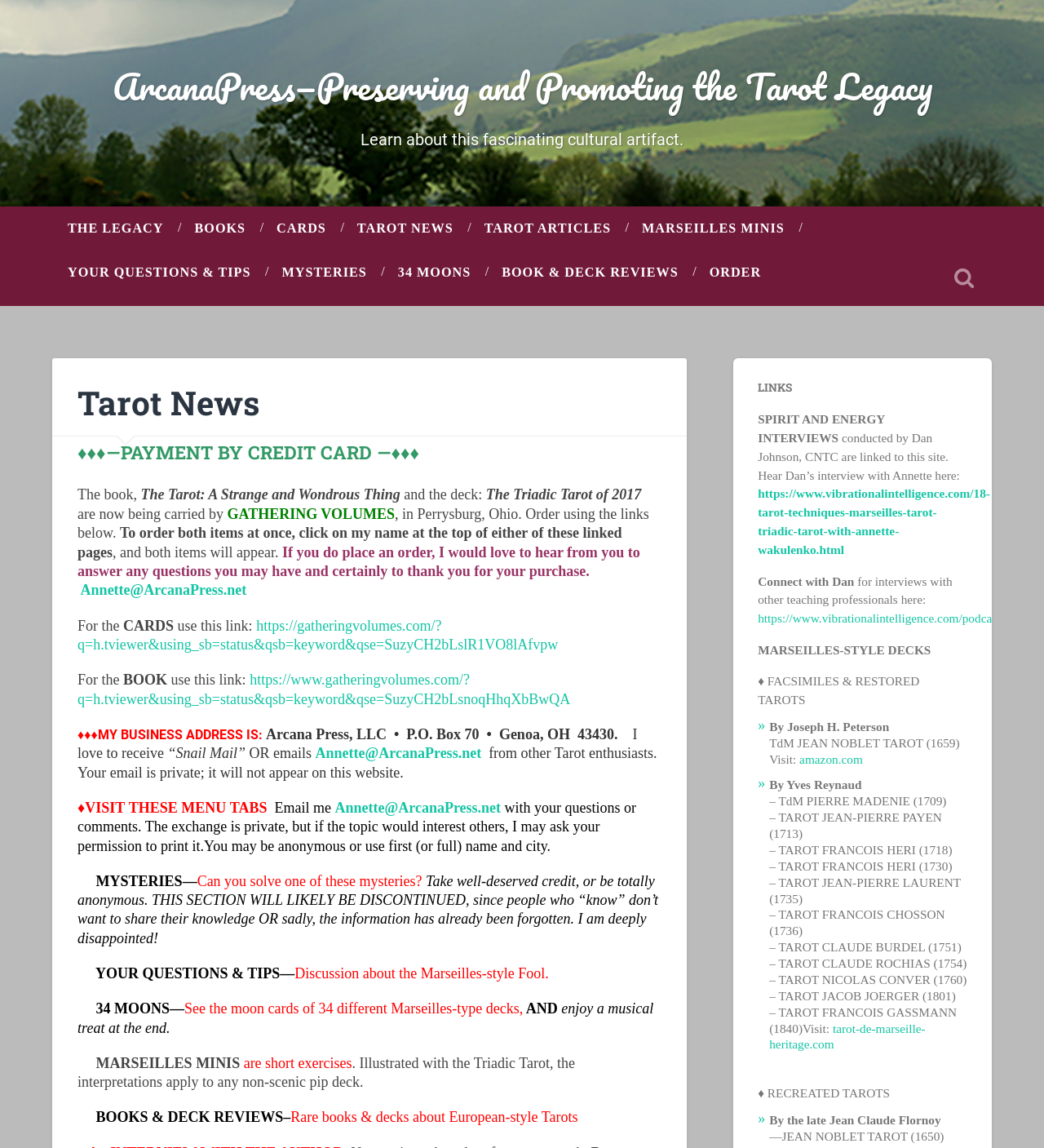Explain the webpage's design and content in an elaborate manner.

The webpage is about Tarot News and ArcanaPress, a platform dedicated to preserving and promoting the Tarot legacy. At the top, there is a heading that invites users to learn about this fascinating cultural artifact. Below it, there are several links to different sections of the website, including THE LEGACY, BOOKS, CARDS, TAROT NEWS, TAROT ARTICLES, MARSEILLES MINIS, and more.

On the left side of the page, there is a section with a heading "Tarot News" and a subheading that mentions payment by credit card. Below this, there is a paragraph of text that announces the availability of a book and deck, "The Tarot: A Strange and Wondrous Thing" and "The Triadic Tarot of 2017", which can be ordered through links provided. The text also mentions that the items can be ordered together using a specific link.

Further down, there are more links and text sections, including one that provides the business address of Arcana Press, LLC, and another that invites users to email the website owner, Annette, with questions or comments. There are also sections dedicated to MYSTERIES, where users can try to solve Tarot-related mysteries, and YOUR QUESTIONS & TIPS, where users can discuss the Marseilles-style Fool.

The page also features sections on 34 MOONS, which showcases moon cards from different Marseilles-type decks, and MARSEILLES MINIS, which offers short exercises illustrated with the Triadic Tarot. Additionally, there is a section on BOOK & DECK REVIEWS, which features rare books and decks about European-style Tarots.

On the right side of the page, there is a section with a heading "LINKS" that provides links to external resources, including Spirit and Energy Interviews conducted by Dan Johnson, and a link to connect with Dan for interviews with other teaching professionals. Finally, there is a section on MARSEILLES-STYLE DECKS.